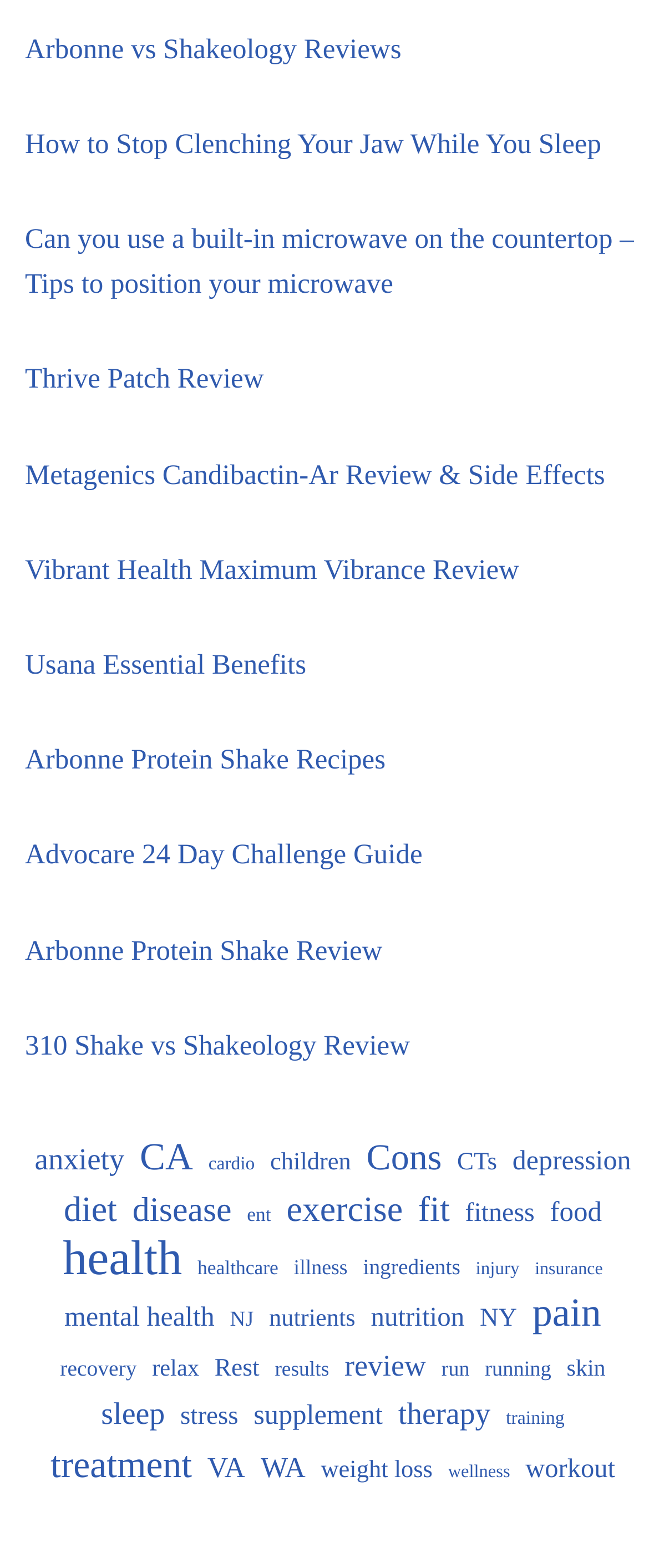Please identify the bounding box coordinates for the region that you need to click to follow this instruction: "Learn about anxiety".

[0.053, 0.725, 0.192, 0.754]